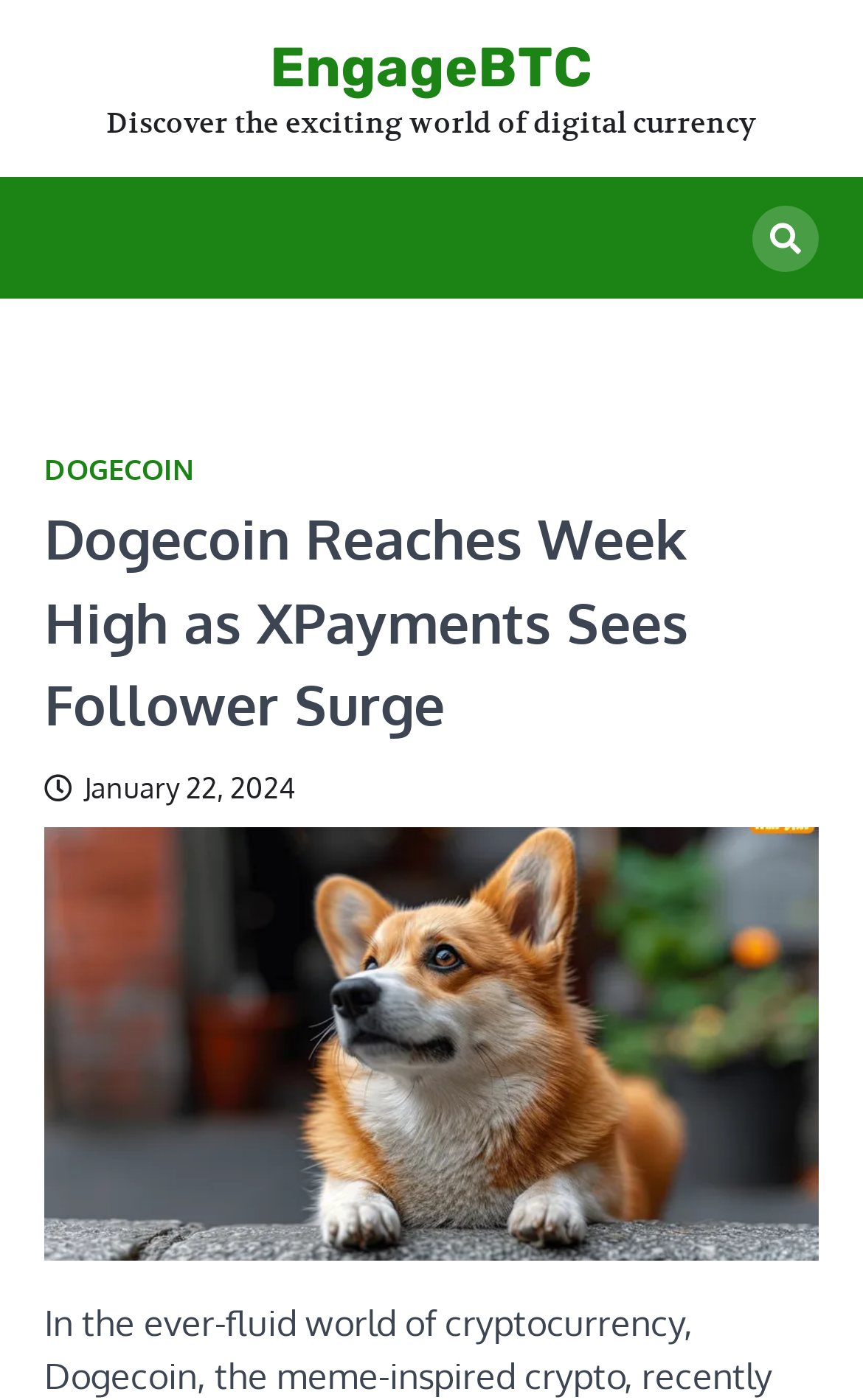Write a detailed summary of the webpage.

The webpage is about Dogecoin, a cryptocurrency, and its recent surge in value. At the top, there is a link to "EngageBTC" positioned near the left center of the page. Below it, a static text reads "Discover the exciting world of digital currency" spanning almost the entire width of the page.

On the right side of the page, there is a social media icon, represented by a font awesome icon '\uf002', which is a square with an arrow pointing upwards. This icon is situated above a header section that contains the main title "Dogecoin Reaches Week High as XPayments Sees Follower Surge" in a large font size. The title is positioned near the top center of the page.

Within the header section, there is a link to "DOGECOIN" on the left side, and a timestamp "January 22, 2024" on the right side, which is represented by another font awesome icon '\uf017'. The timestamp is positioned below the main title.